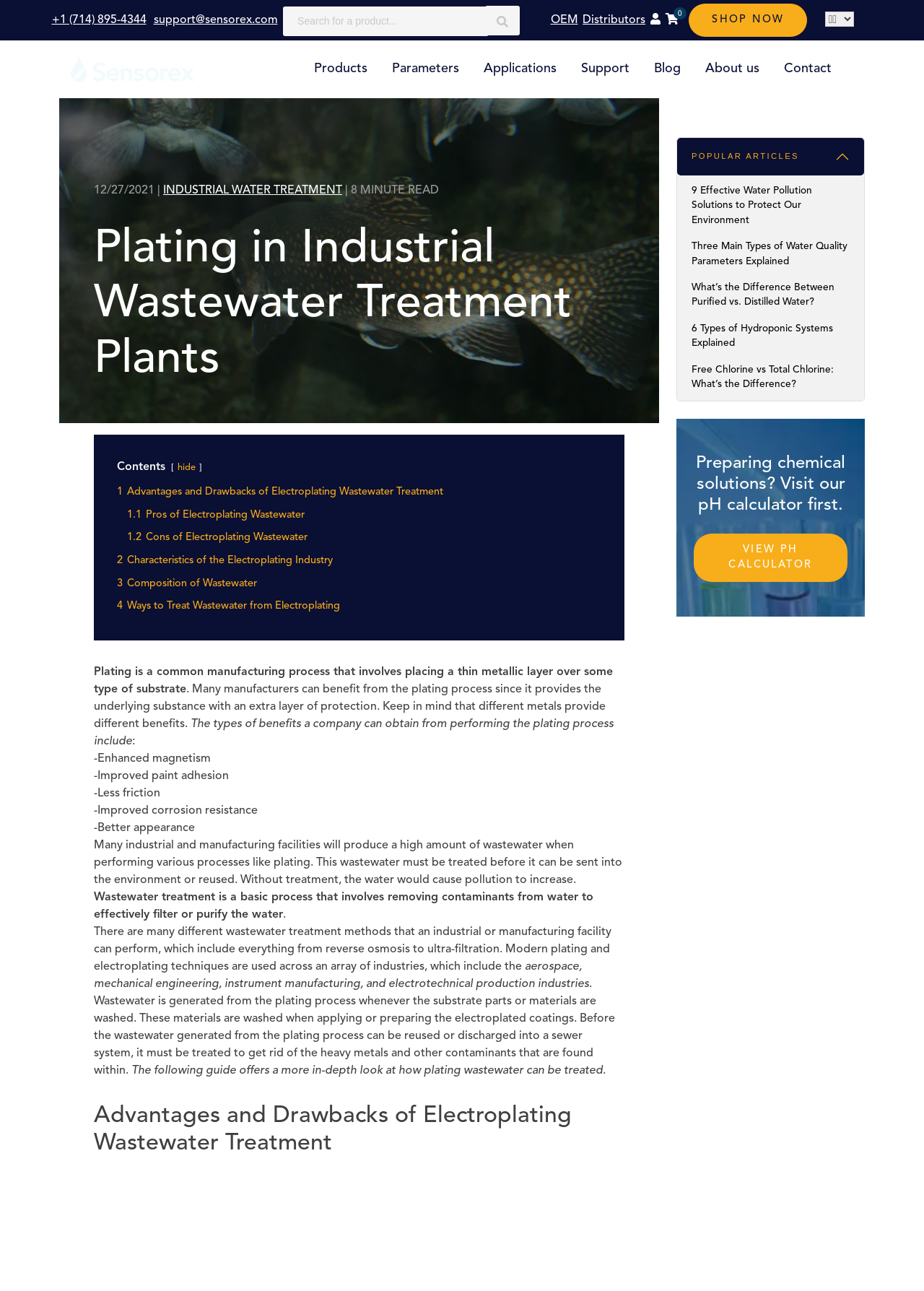Use a single word or phrase to respond to the question:
What is the phone number to contact support?

+1 (714) 895-4344